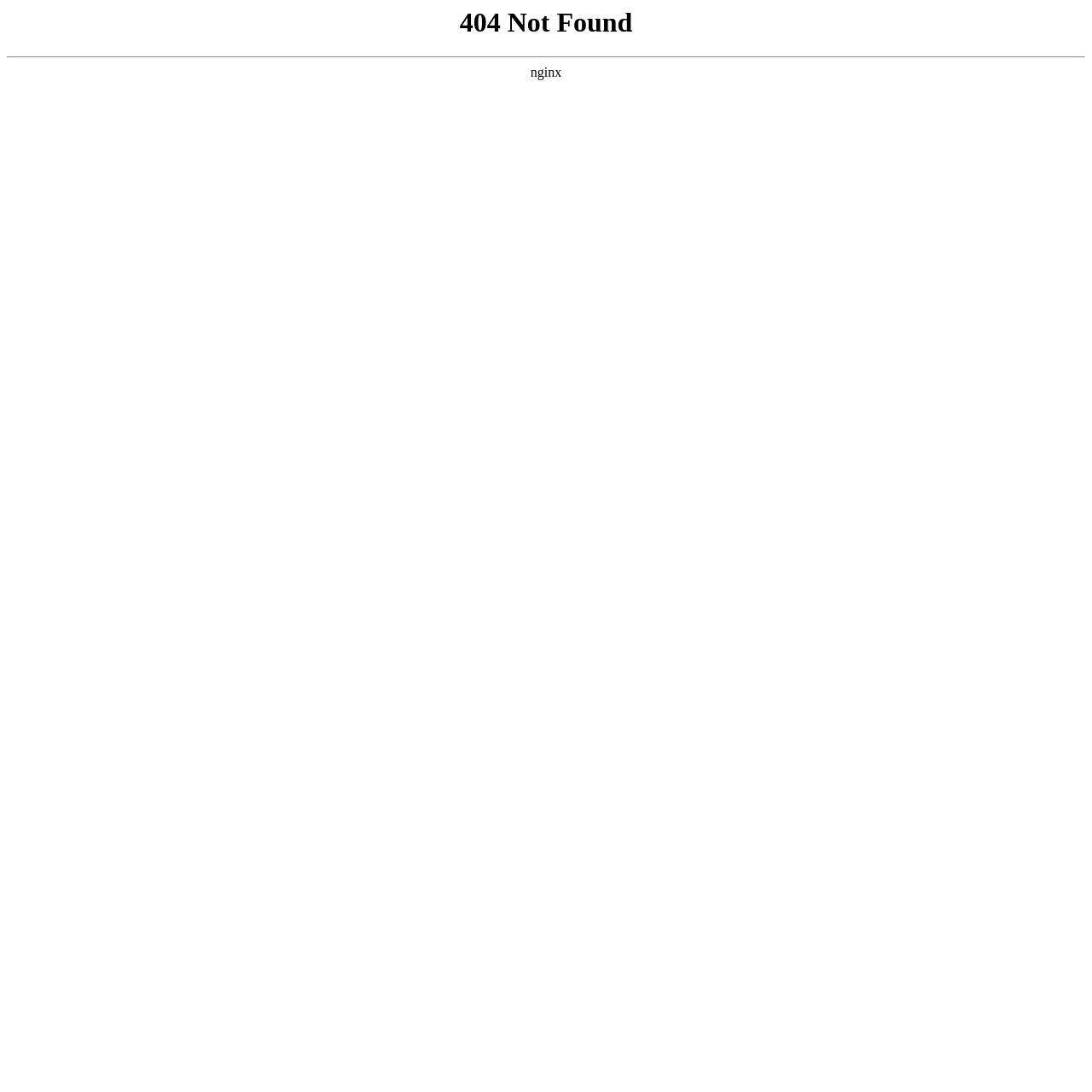What is the principal heading displayed on the webpage?

404 Not Found